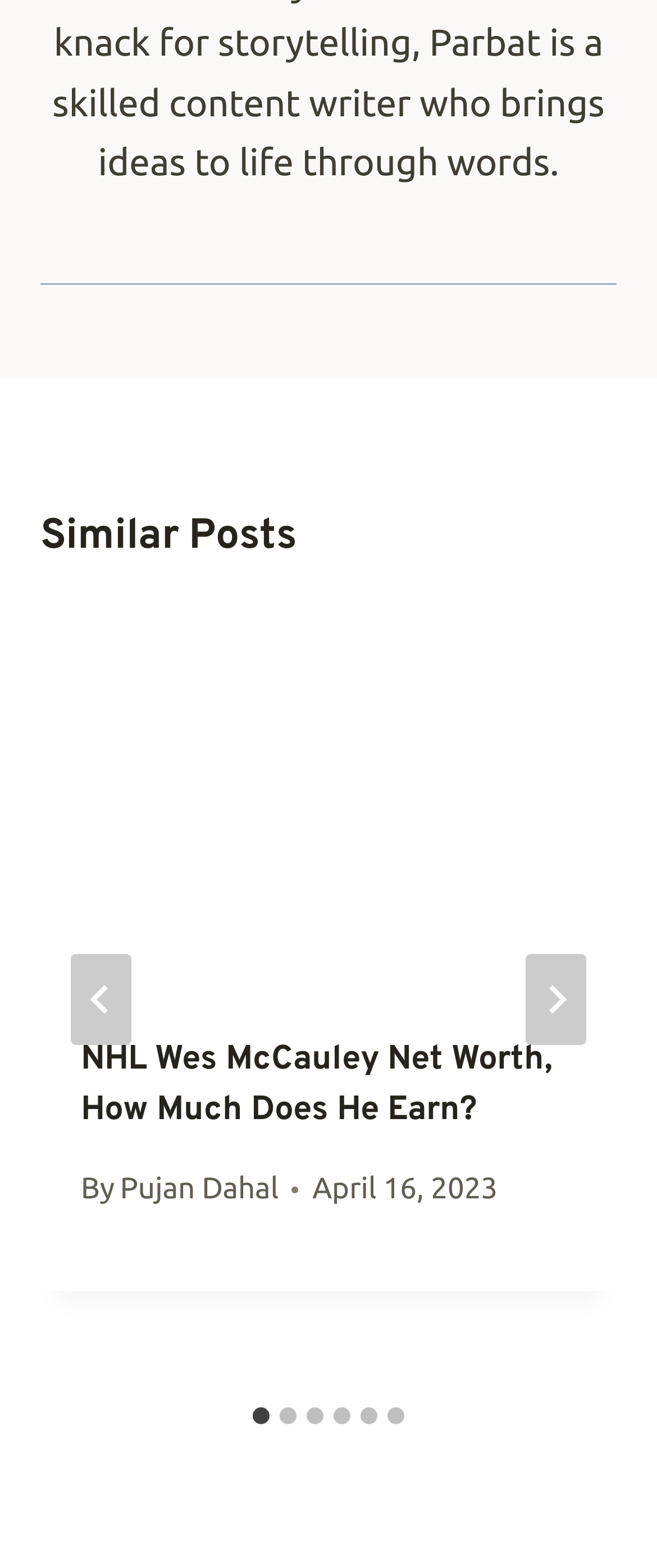Could you find the bounding box coordinates of the clickable area to complete this instruction: "Select slide 2"?

[0.426, 0.898, 0.451, 0.909]